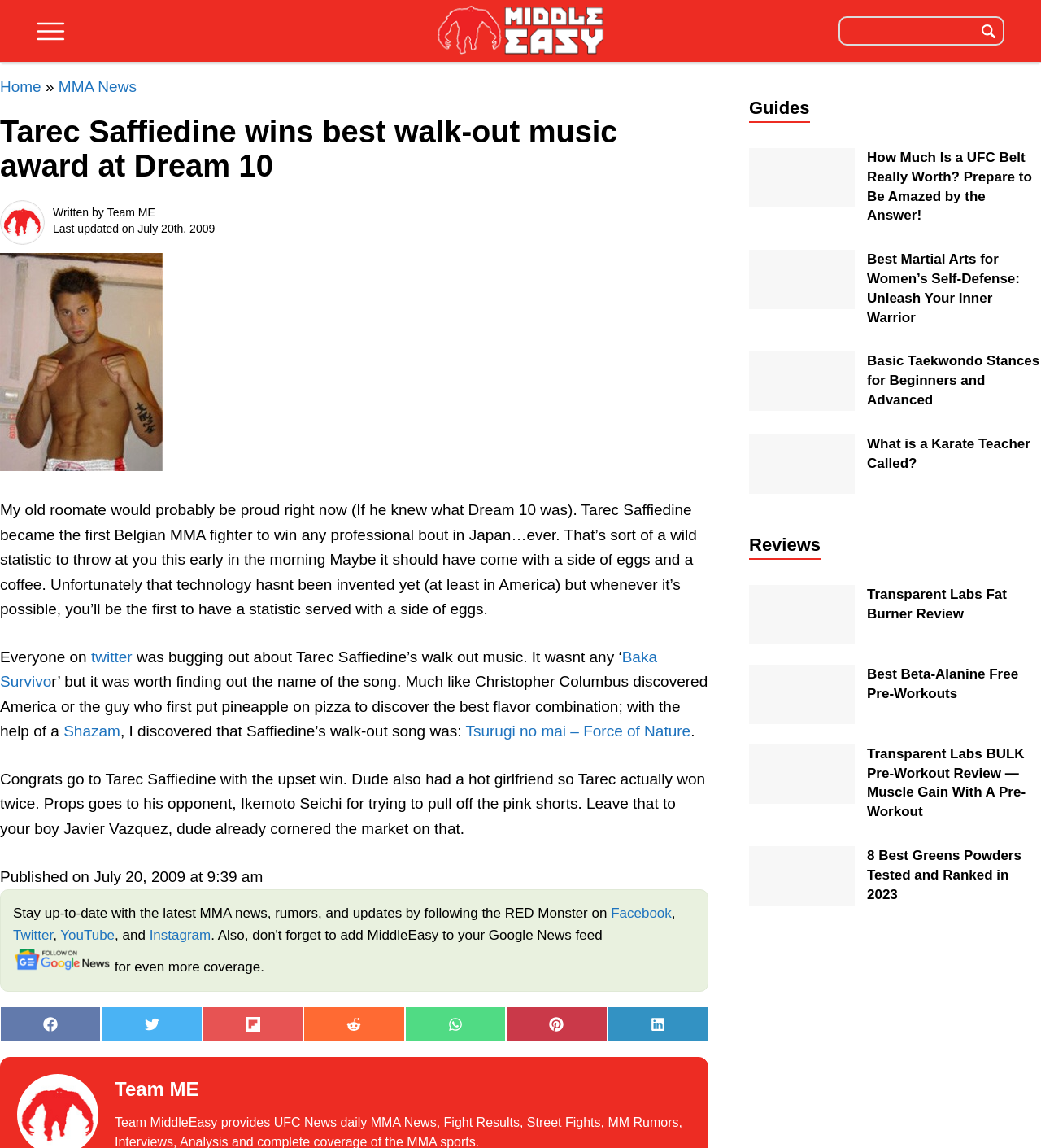For the element described, predict the bounding box coordinates as (top-left x, top-left y, bottom-right x, bottom-right y). All values should be between 0 and 1. Element description: parent_node: GO aria-label="Main Menu"

[0.035, 0.018, 0.062, 0.036]